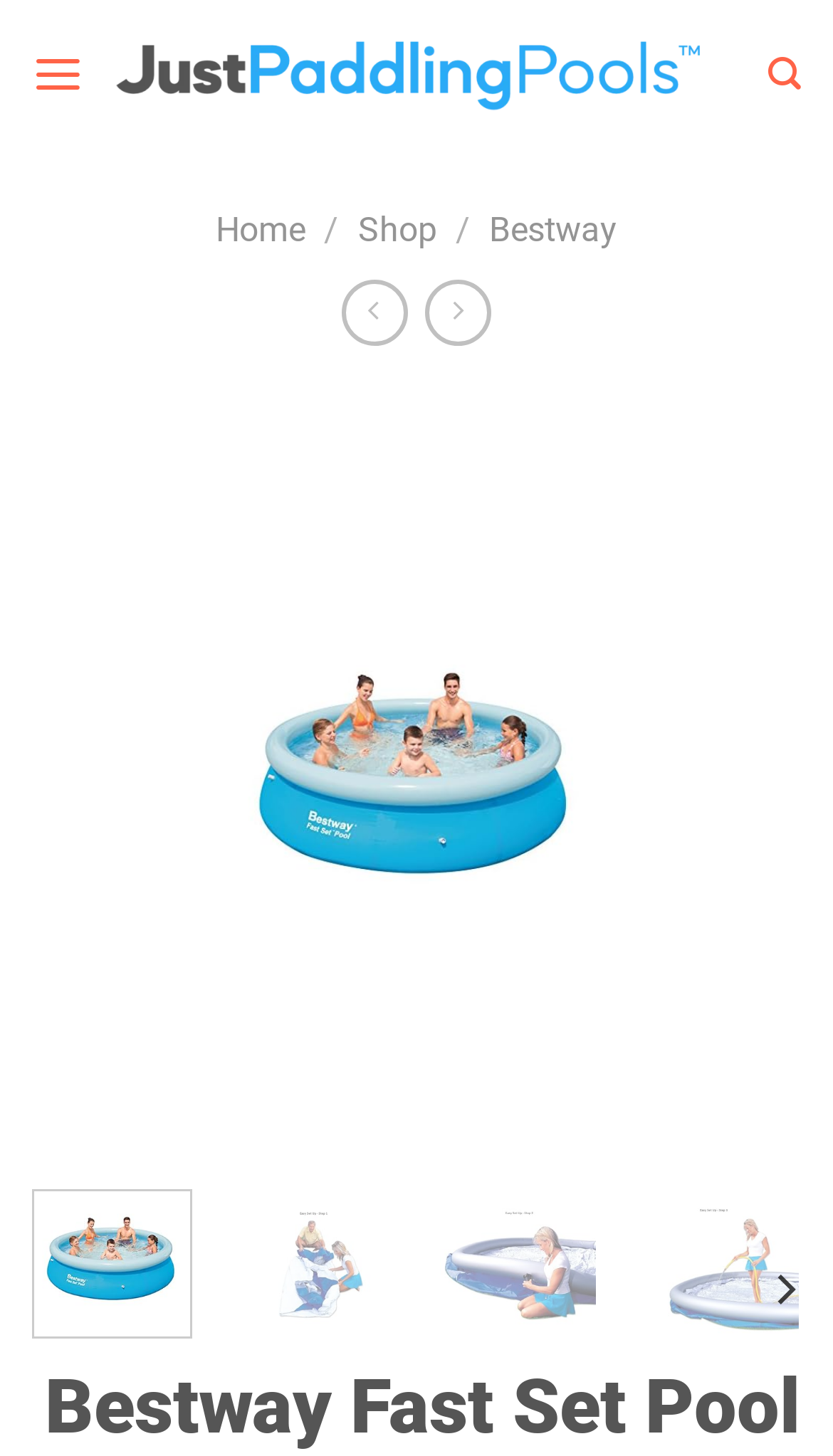What is the shape of the icon in the top-right corner?
Based on the visual content, answer with a single word or a brief phrase.

Square